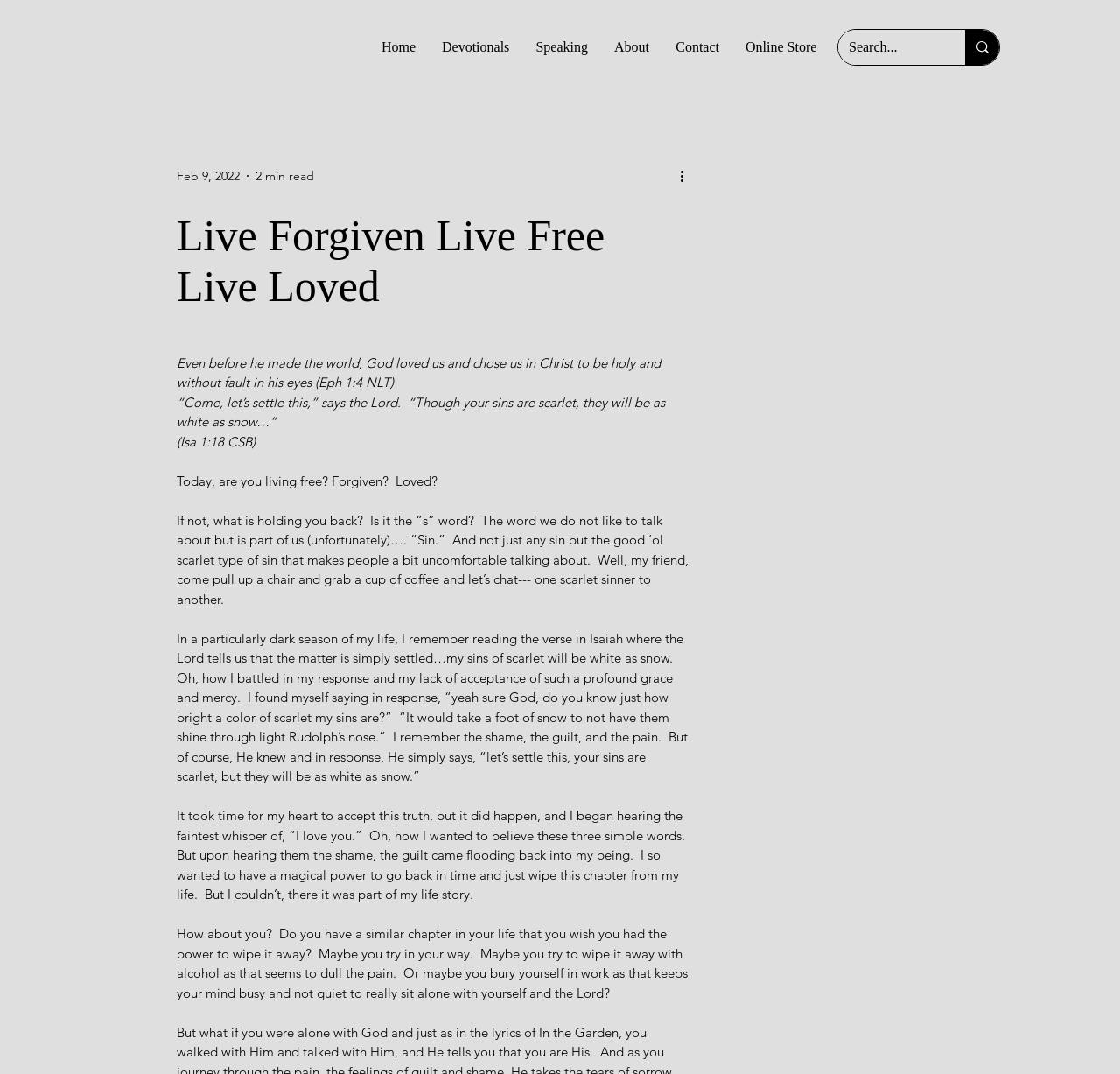Can you determine the bounding box coordinates of the area that needs to be clicked to fulfill the following instruction: "Go to the 'Devotionals' page"?

[0.383, 0.025, 0.466, 0.062]